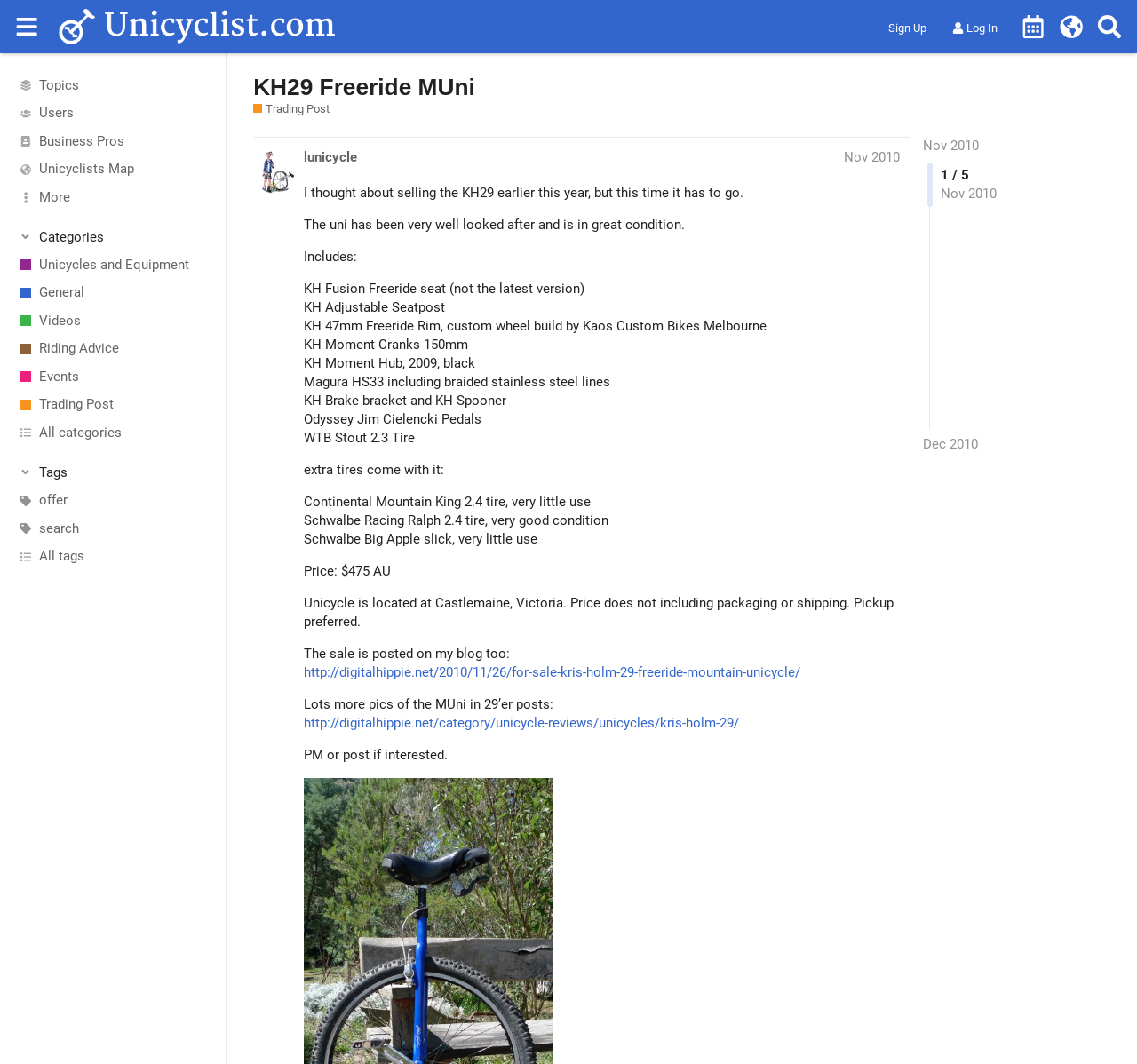Please give the bounding box coordinates of the area that should be clicked to fulfill the following instruction: "View the 'Unicycle Calendar'". The coordinates should be in the format of four float numbers from 0 to 1, i.e., [left, top, right, bottom].

[0.892, 0.007, 0.925, 0.043]